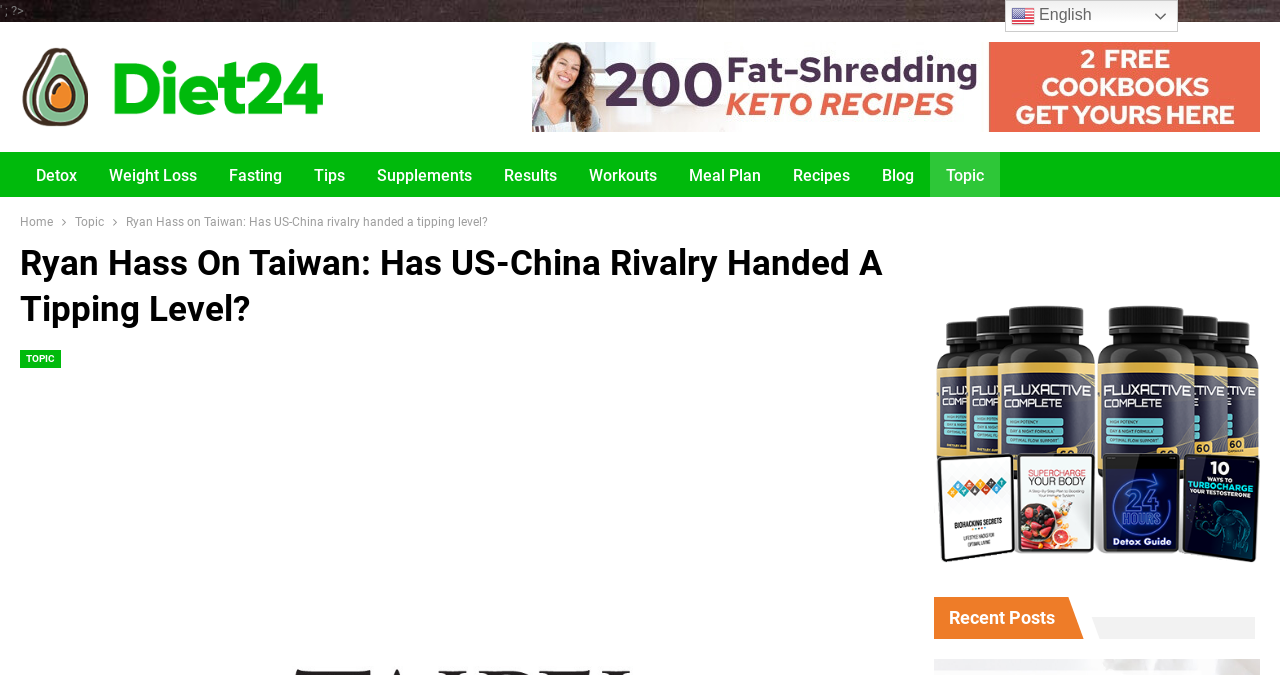Determine the main headline from the webpage and extract its text.

Ryan Hass On Taiwan: Has US-China Rivalry Handed A Tipping Level?